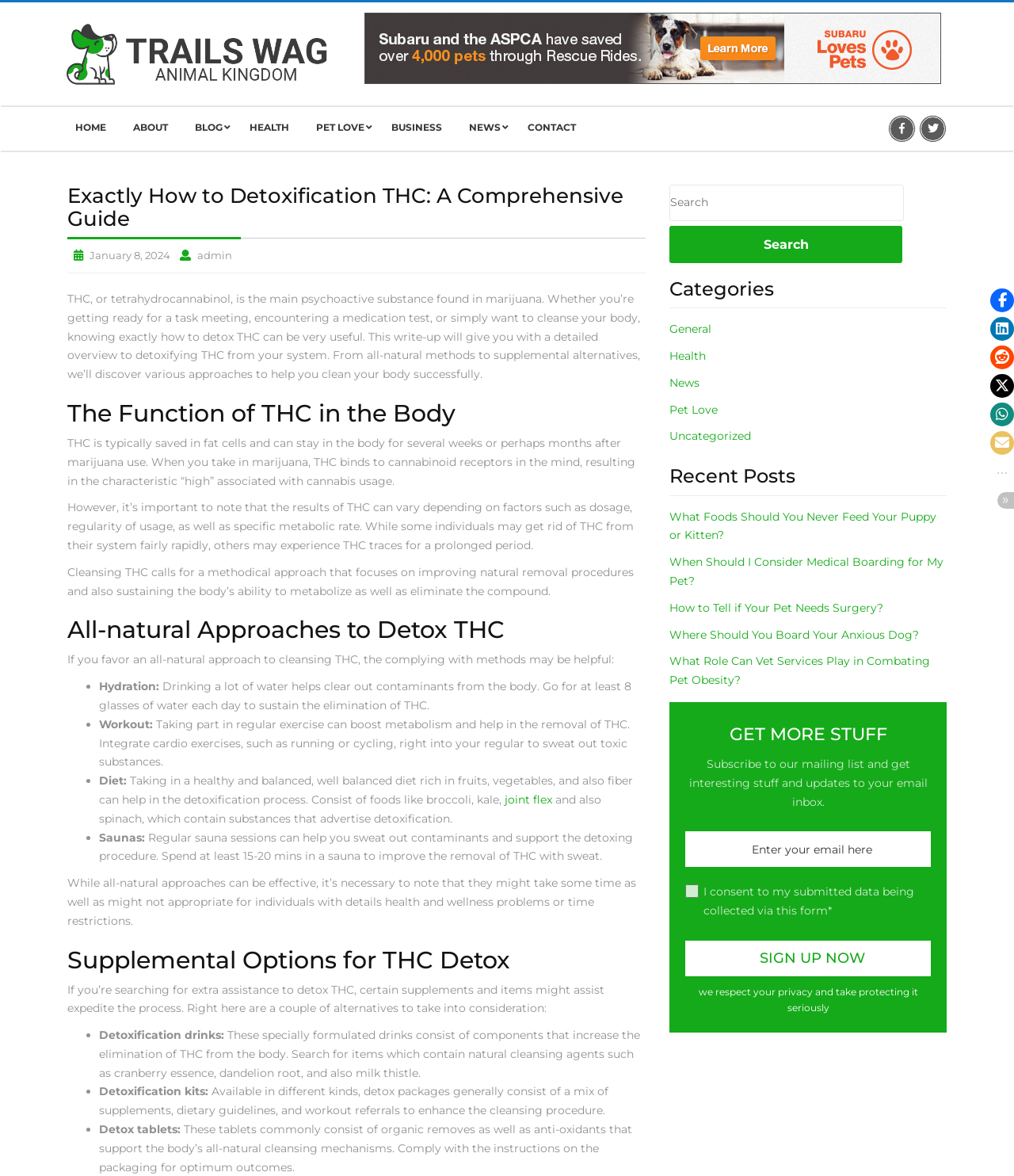Can you specify the bounding box coordinates for the region that should be clicked to fulfill this instruction: "Click on the logo".

[0.055, 0.039, 0.336, 0.051]